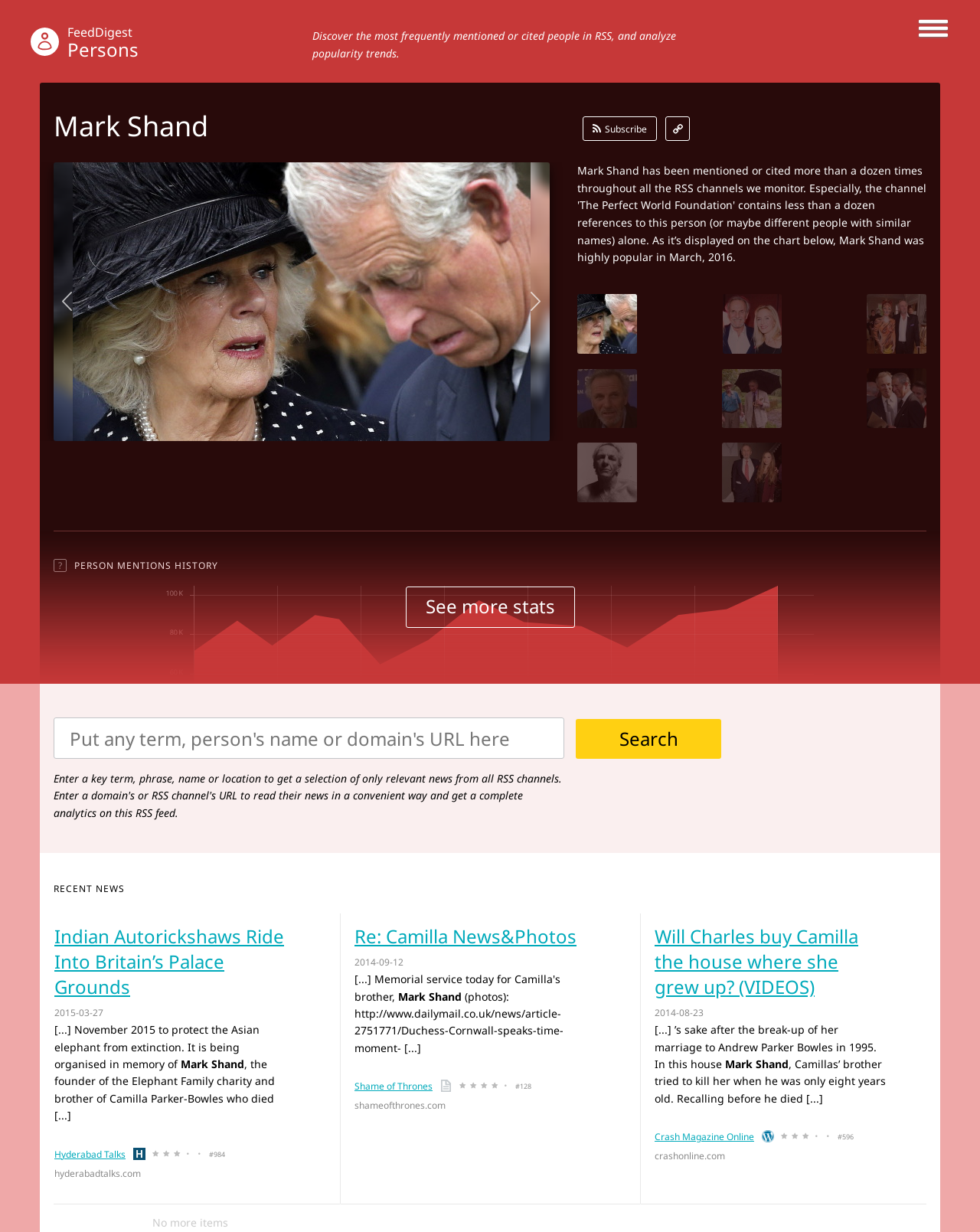Can you give a detailed response to the following question using the information from the image? What is the purpose of the searchbox on the webpage?

I found a searchbox element with the placeholder text 'Put any term, person's name or domain's URL here' at coordinates [0.055, 0.582, 0.576, 0.616]. This suggests that the searchbox is used to search for news or related content on the webpage.